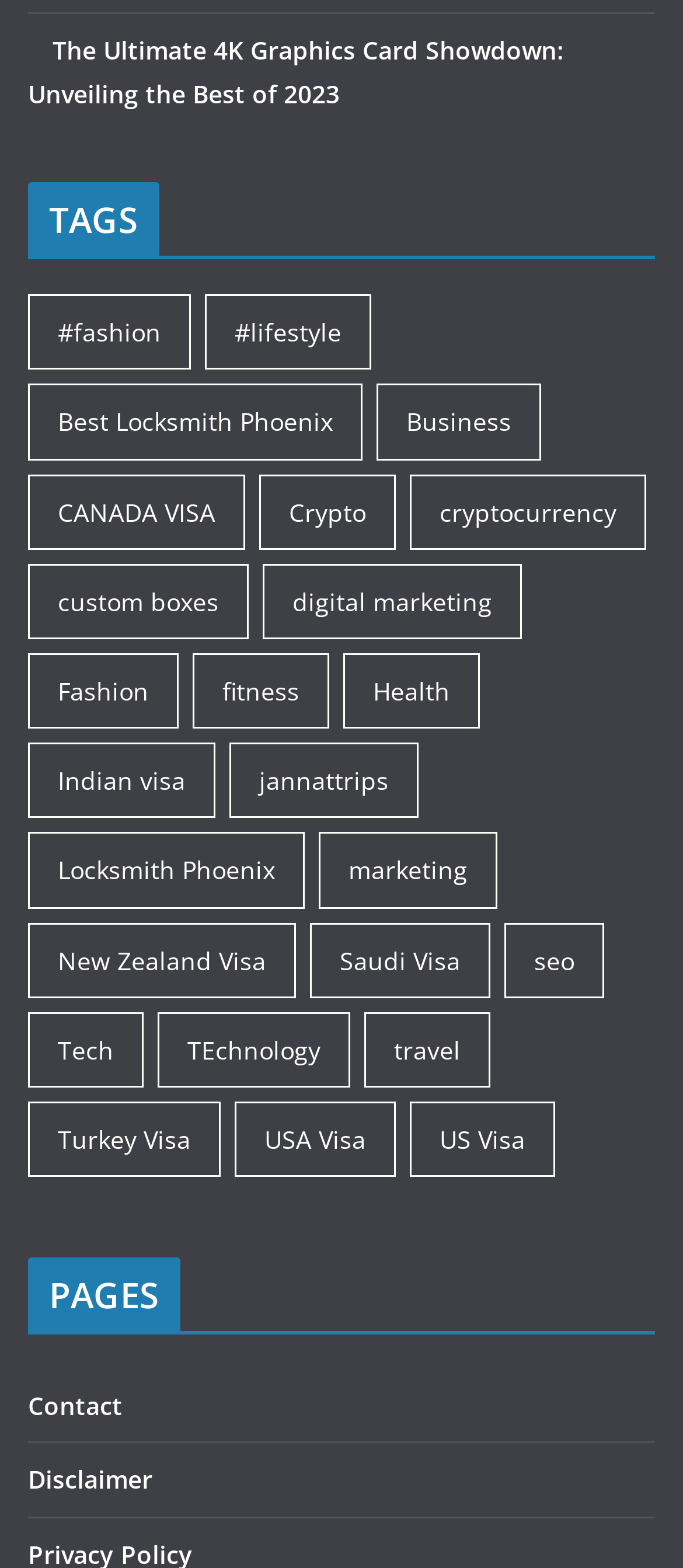What is the last link listed under 'PAGES'?
Utilize the information in the image to give a detailed answer to the question.

By examining the links under the 'PAGES' heading, I found that the last link listed is 'Disclaimer'.